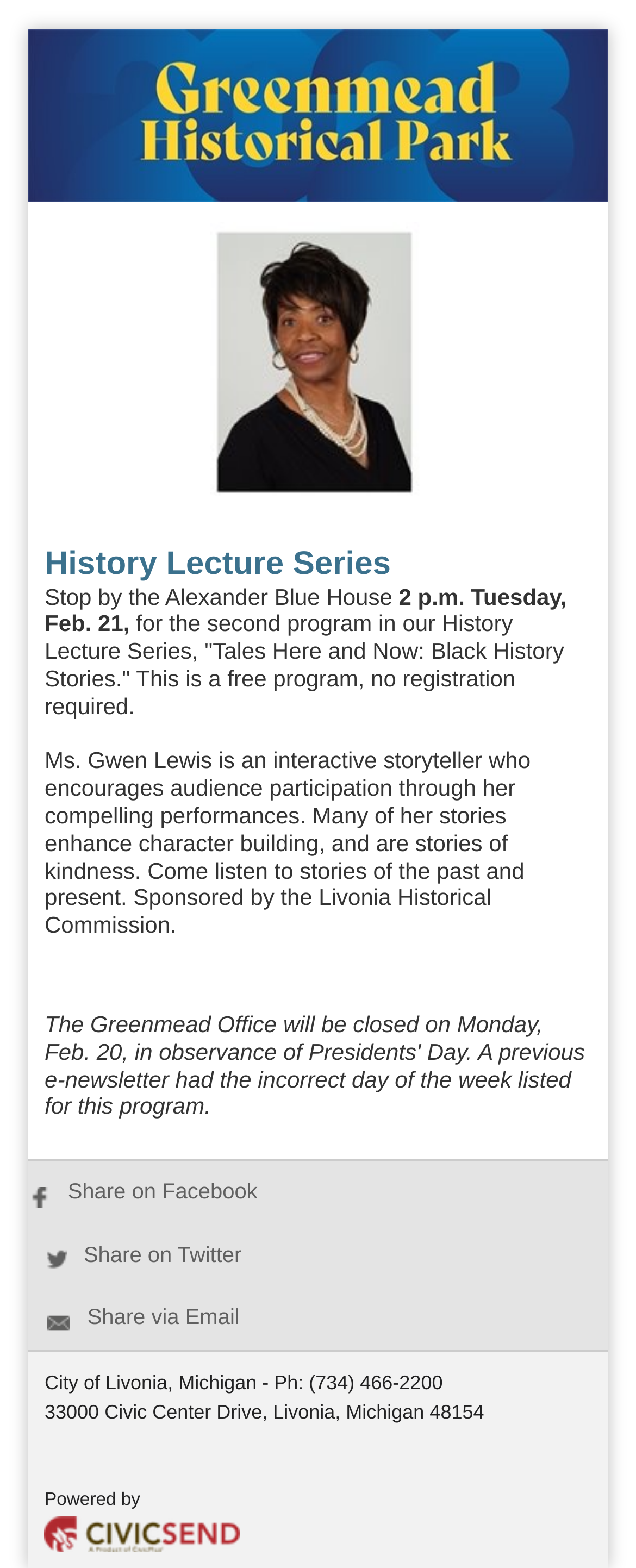Can you determine the main header of this webpage?

History Lecture Series